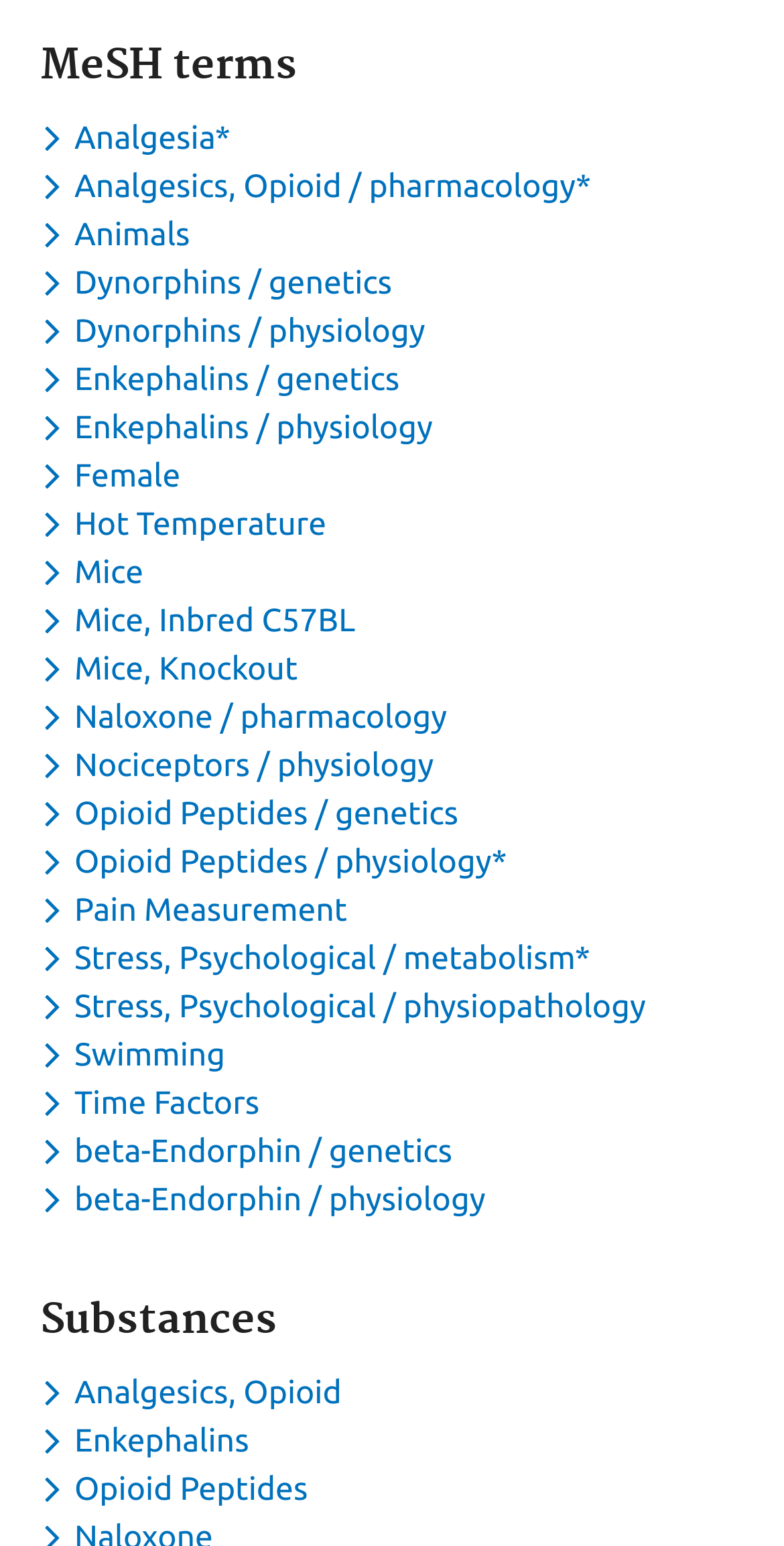Please indicate the bounding box coordinates for the clickable area to complete the following task: "Toggle dropdown menu for keyword Mice". The coordinates should be specified as four float numbers between 0 and 1, i.e., [left, top, right, bottom].

[0.051, 0.358, 0.196, 0.382]